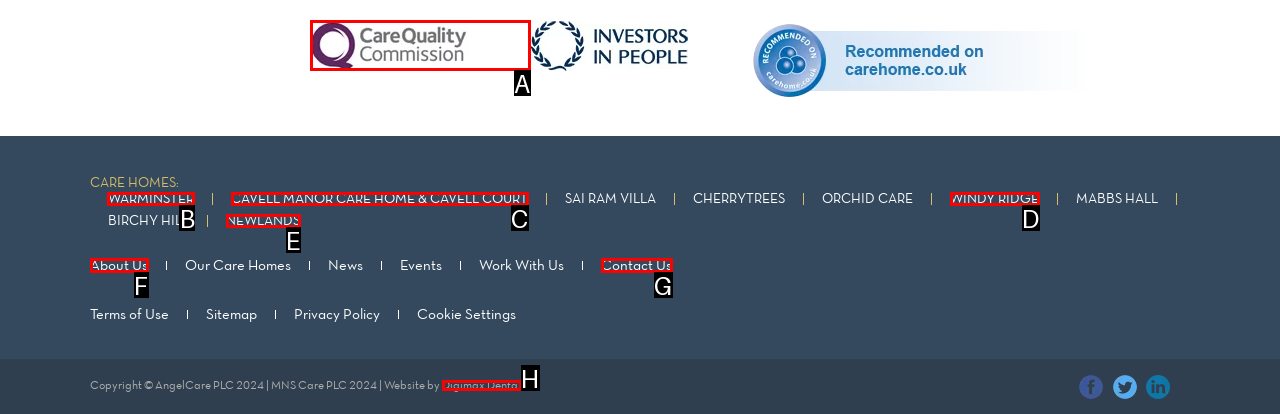Find the appropriate UI element to complete the task: Click on WARMINSTER. Indicate your choice by providing the letter of the element.

B